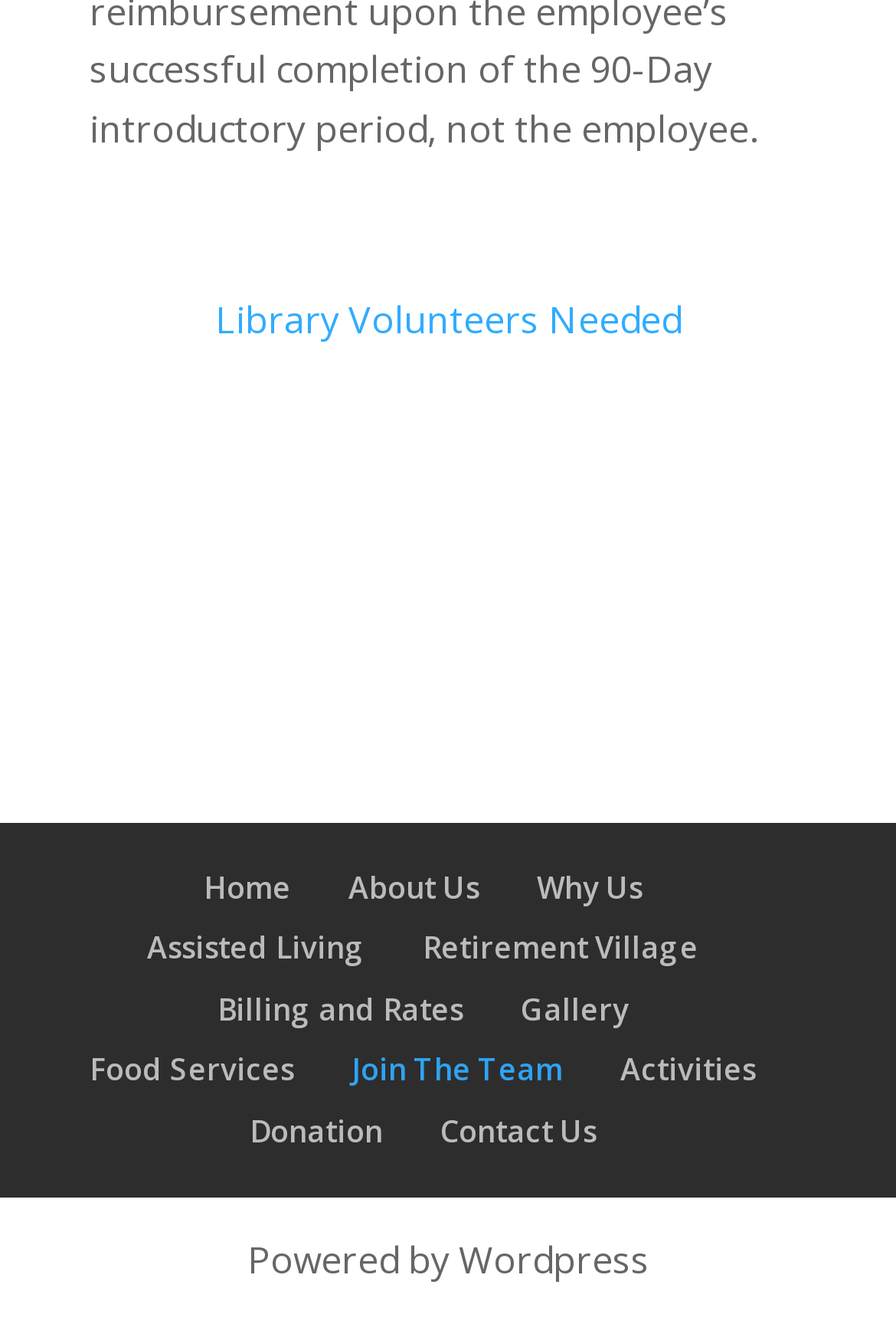Specify the bounding box coordinates of the area to click in order to execute this command: 'Go to Home'. The coordinates should consist of four float numbers ranging from 0 to 1, and should be formatted as [left, top, right, bottom].

[0.227, 0.654, 0.324, 0.685]